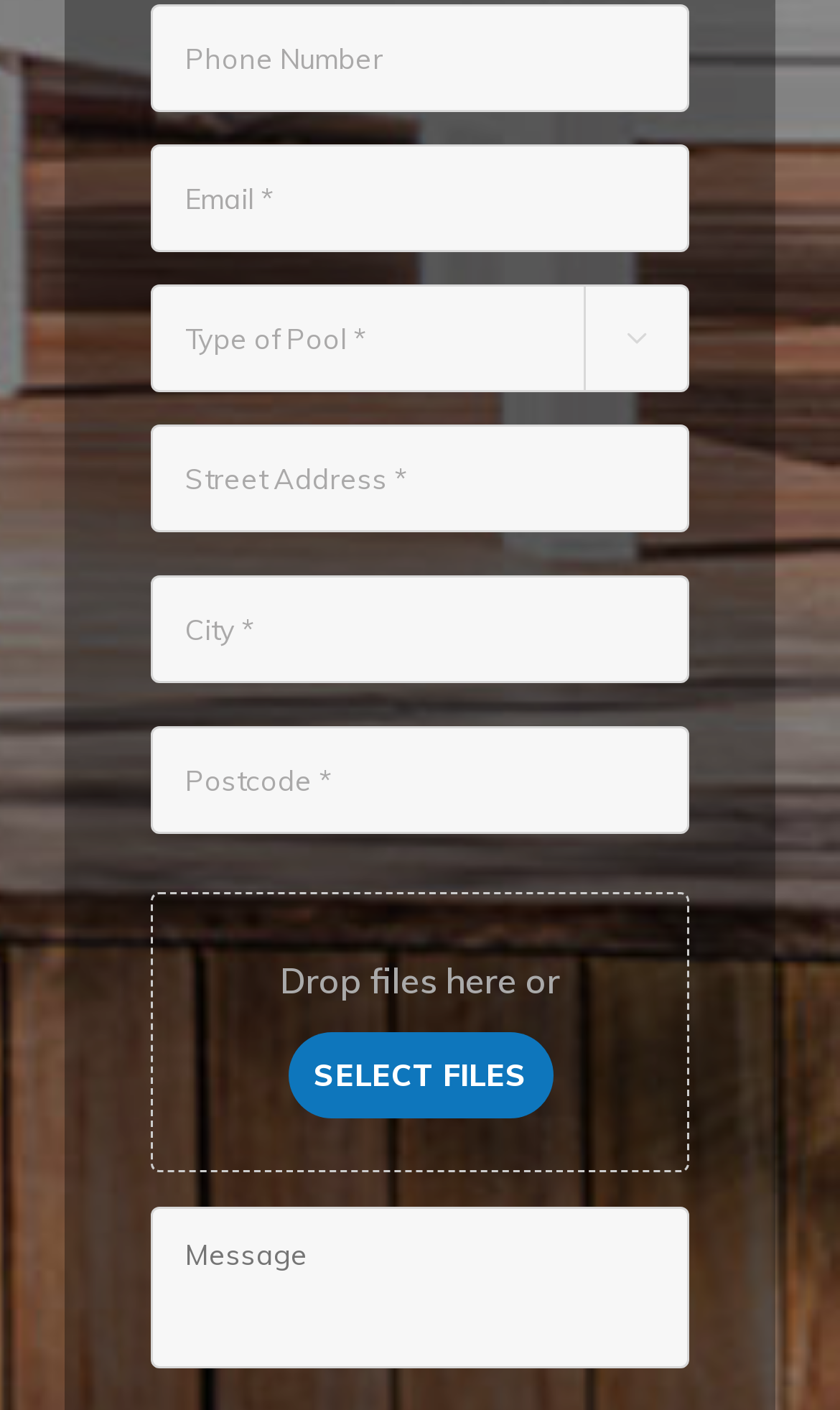What is the first field to fill in the form?
From the image, respond with a single word or phrase.

Phone Number